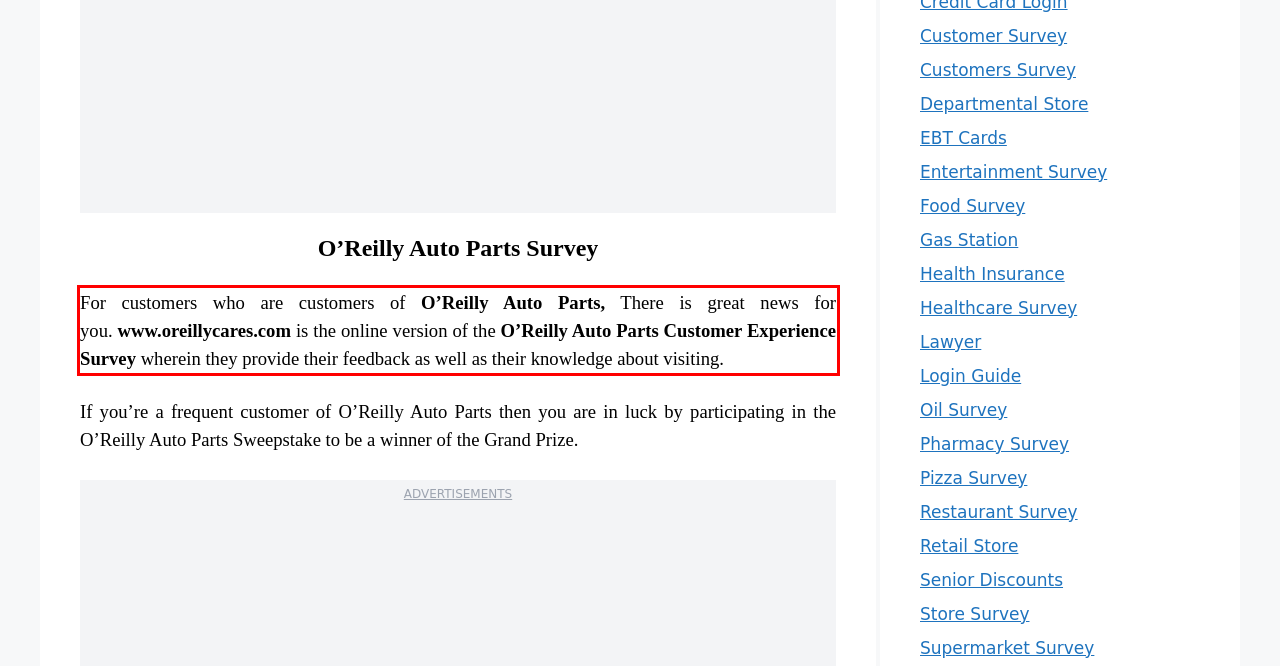You have a webpage screenshot with a red rectangle surrounding a UI element. Extract the text content from within this red bounding box.

For customers who are customers of O’Reilly Auto Parts, There is great news for you. www.oreillycares.com is the online version of the O’Reilly Auto Parts Customer Experience Survey wherein they provide their feedback as well as their knowledge about visiting.